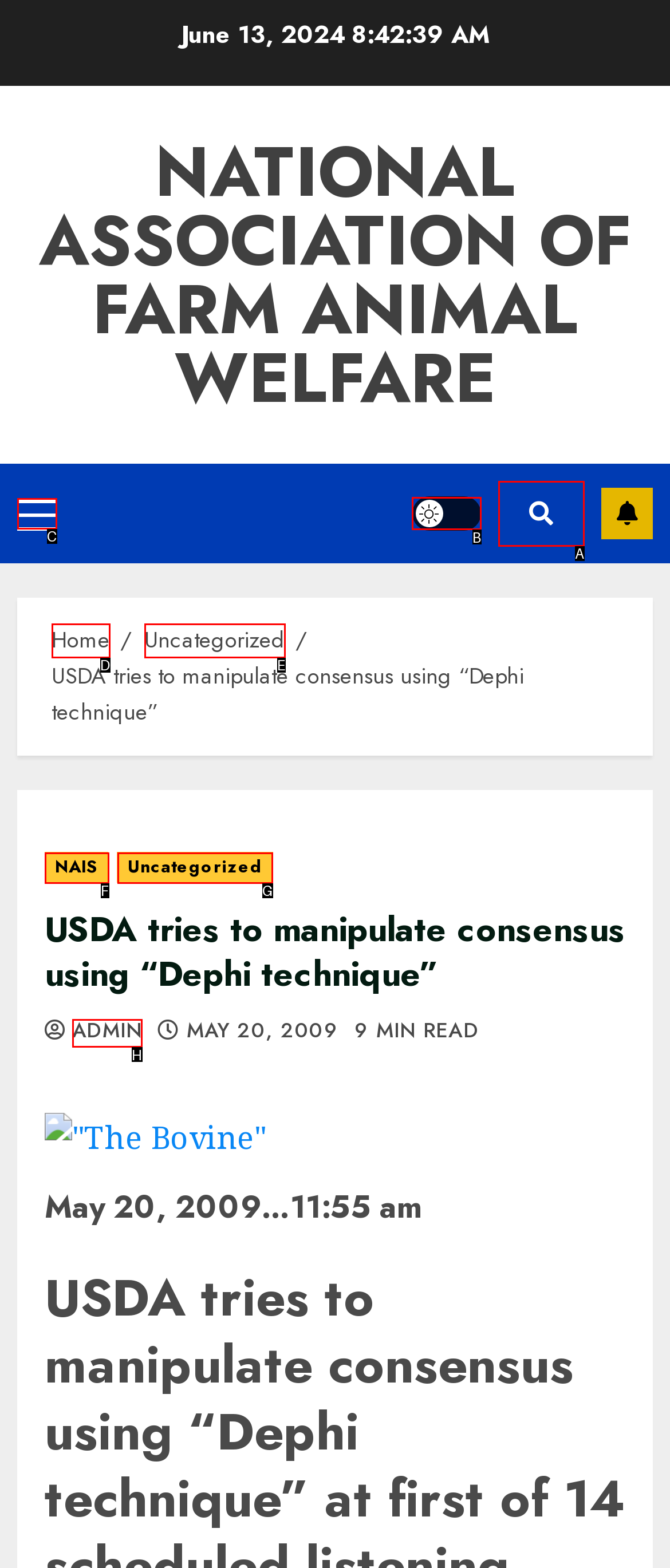Tell me which letter I should select to achieve the following goal: Toggle the 'Light/Dark Button'
Answer with the corresponding letter from the provided options directly.

B